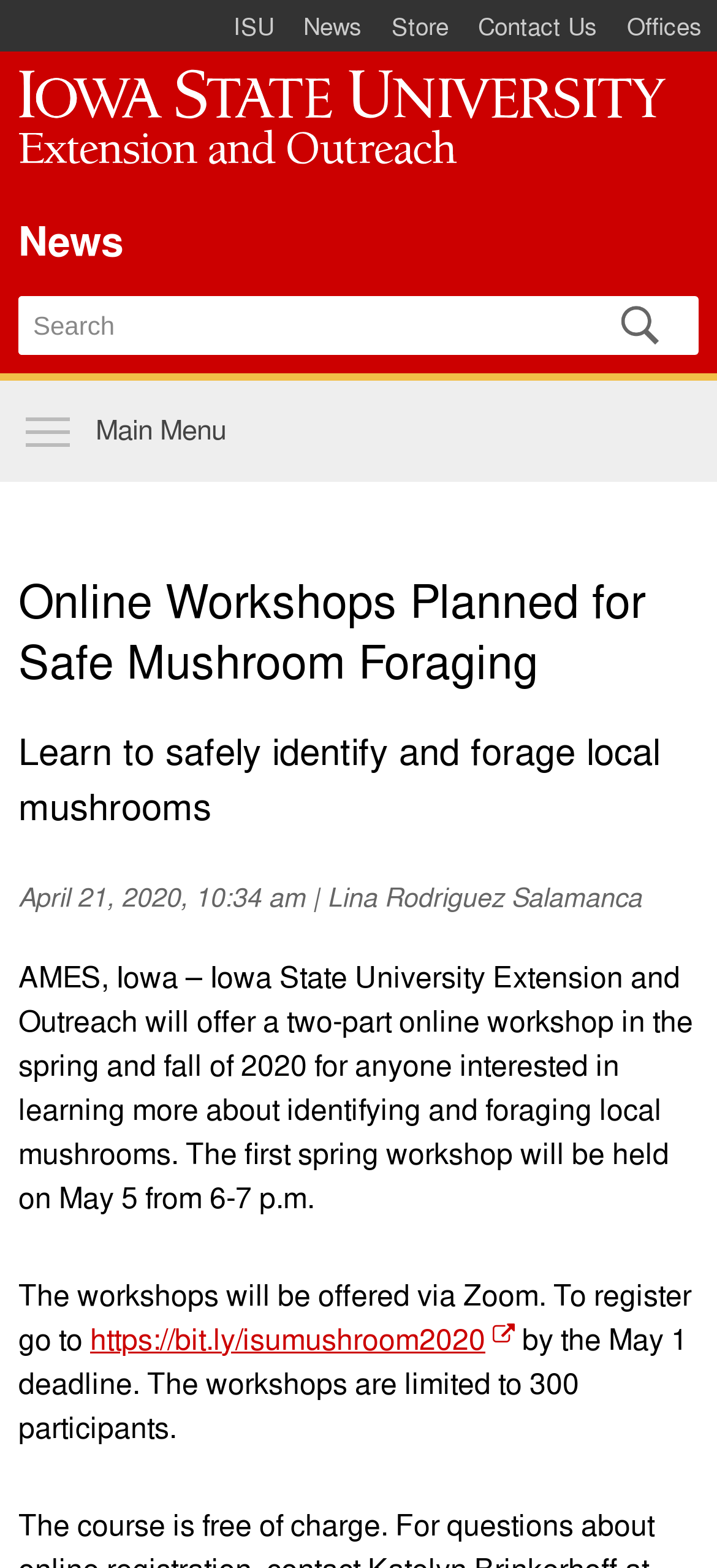Please identify the bounding box coordinates of the region to click in order to complete the given instruction: "View posts in Entertainment category". The coordinates should be four float numbers between 0 and 1, i.e., [left, top, right, bottom].

None